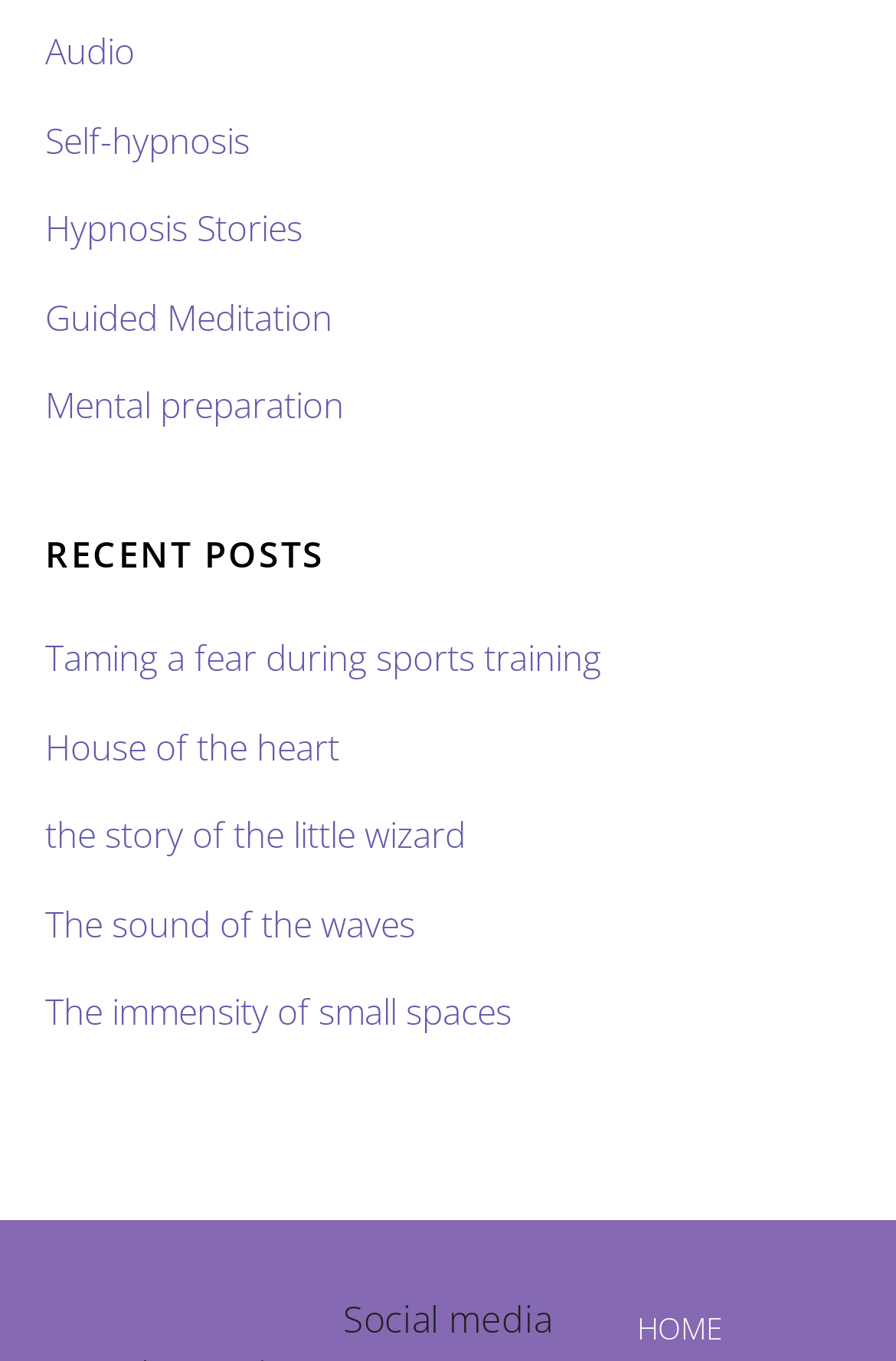What is the vertical position of the 'Guided Meditation' link relative to the 'Self-hypnosis' link?
Using the details from the image, give an elaborate explanation to answer the question.

By comparing the y1 and y2 coordinates of the bounding boxes of the 'Guided Meditation' link ([0.05, 0.216, 0.371, 0.249]) and the 'Self-hypnosis' link ([0.05, 0.085, 0.278, 0.119]), I determined that the 'Guided Meditation' link is below the 'Self-hypnosis' link.